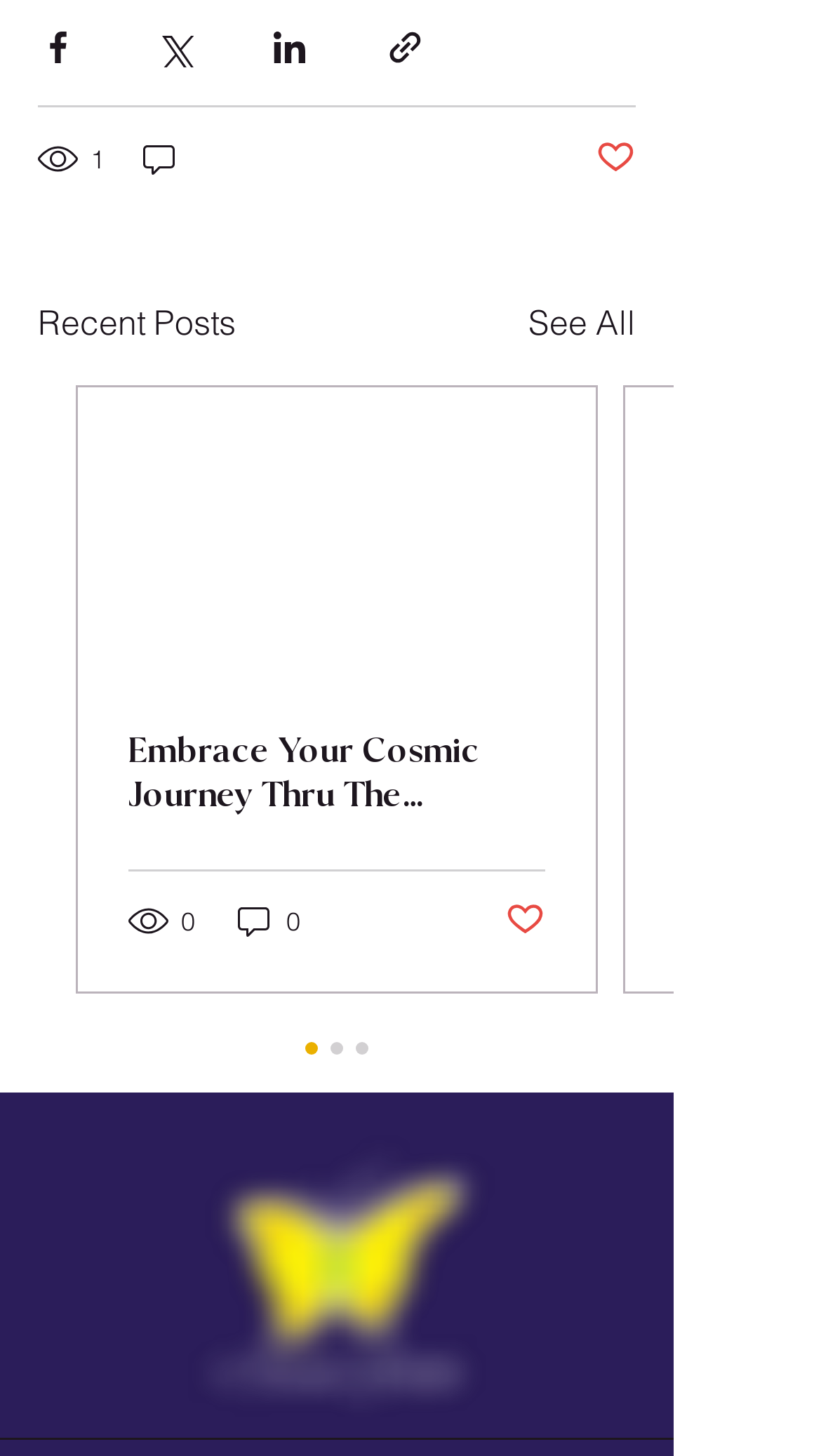Mark the bounding box of the element that matches the following description: "5".

[0.823, 0.619, 0.91, 0.646]